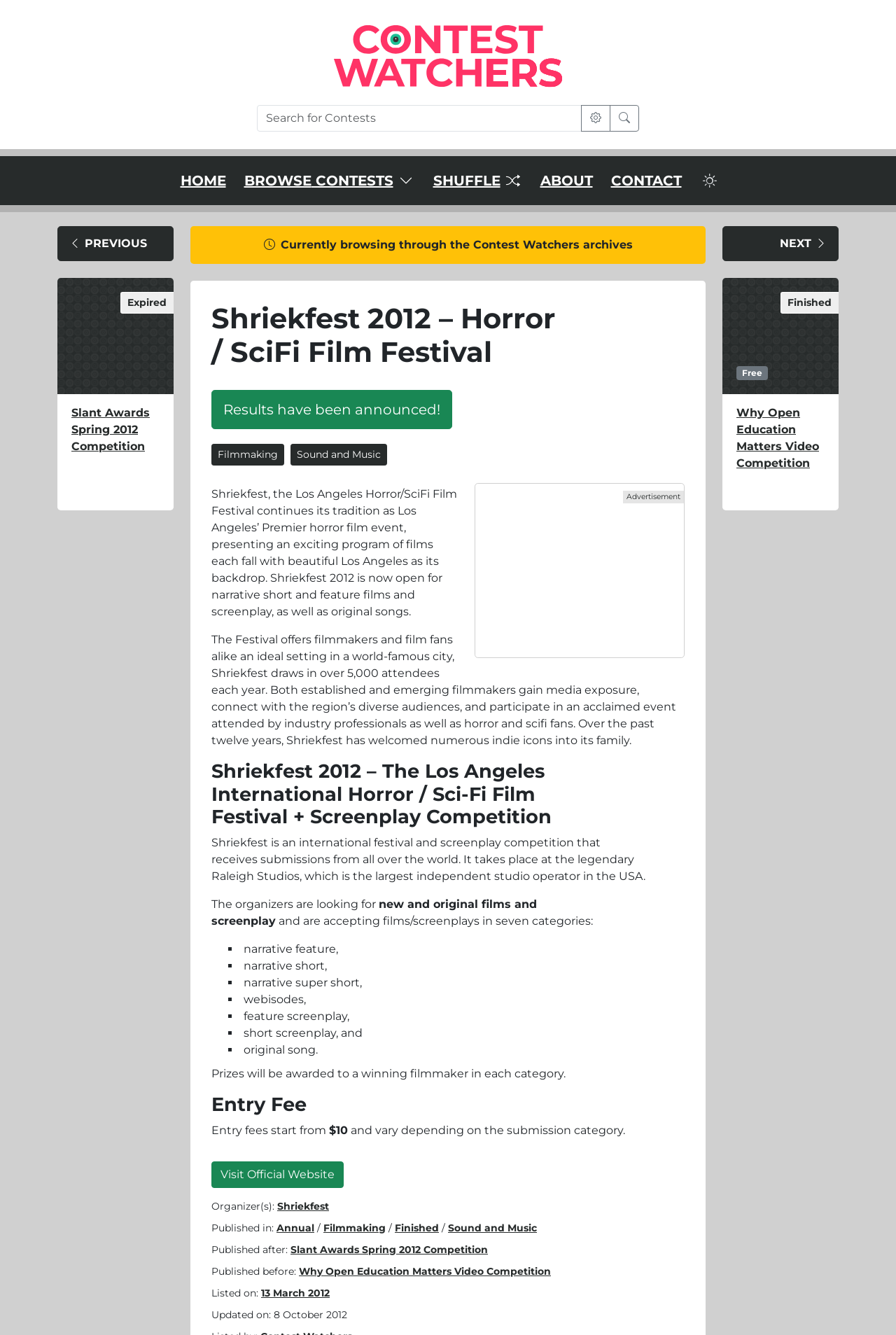Please provide the bounding box coordinates for the element that needs to be clicked to perform the instruction: "Visit the official website". The coordinates must consist of four float numbers between 0 and 1, formatted as [left, top, right, bottom].

[0.236, 0.87, 0.384, 0.89]